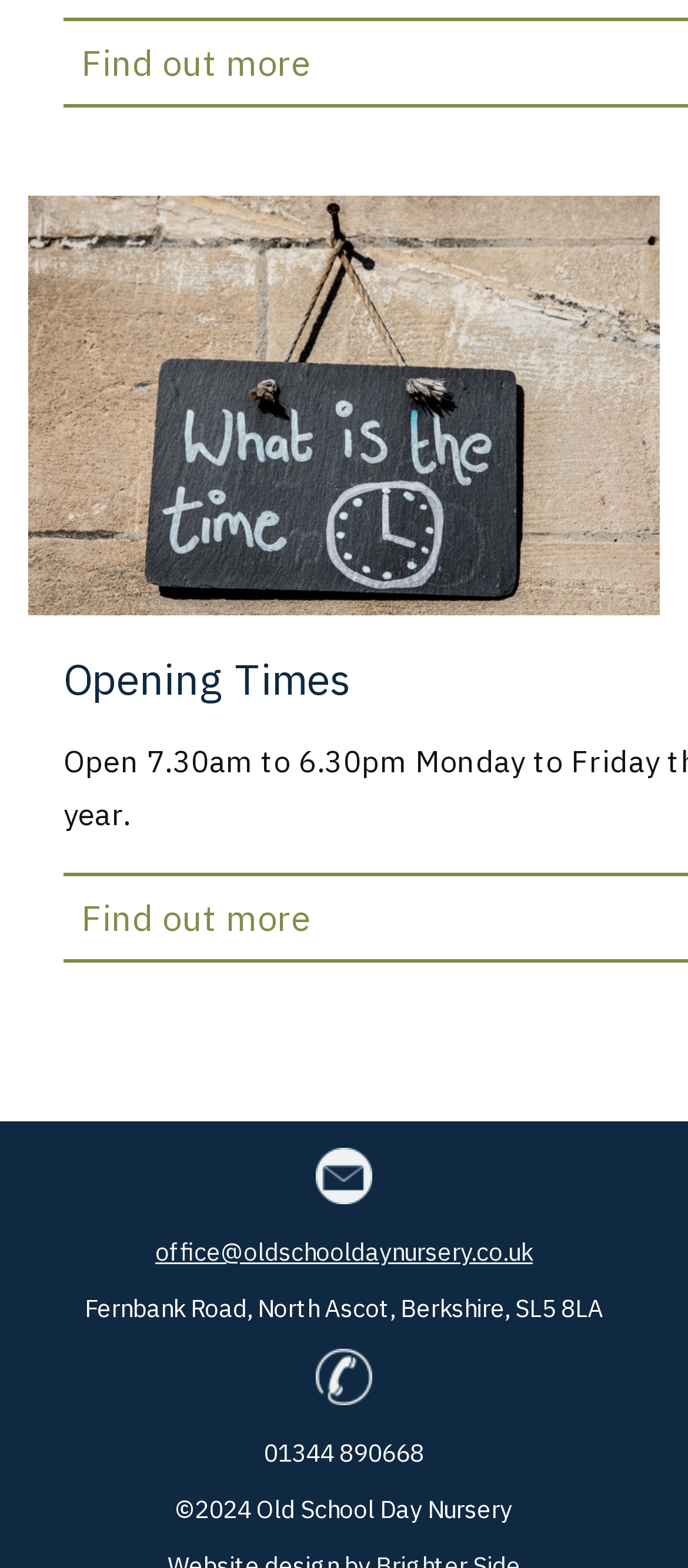Please provide a one-word or phrase answer to the question: 
What is the nursery's address?

Fernbank Road, North Ascot, Berkshire, SL5 8LA